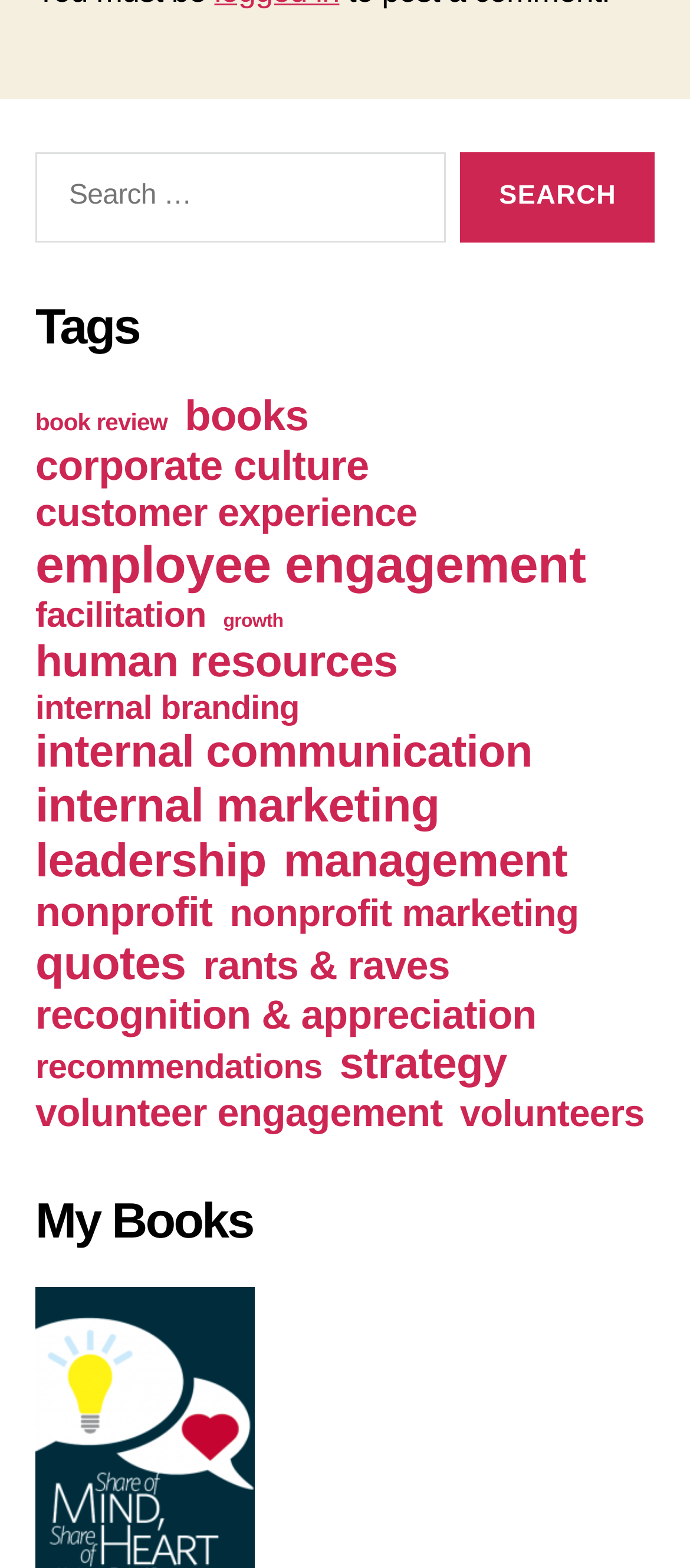Determine the bounding box of the UI element mentioned here: "internal communication". The coordinates must be in the format [left, top, right, bottom] with values ranging from 0 to 1.

[0.051, 0.464, 0.771, 0.496]